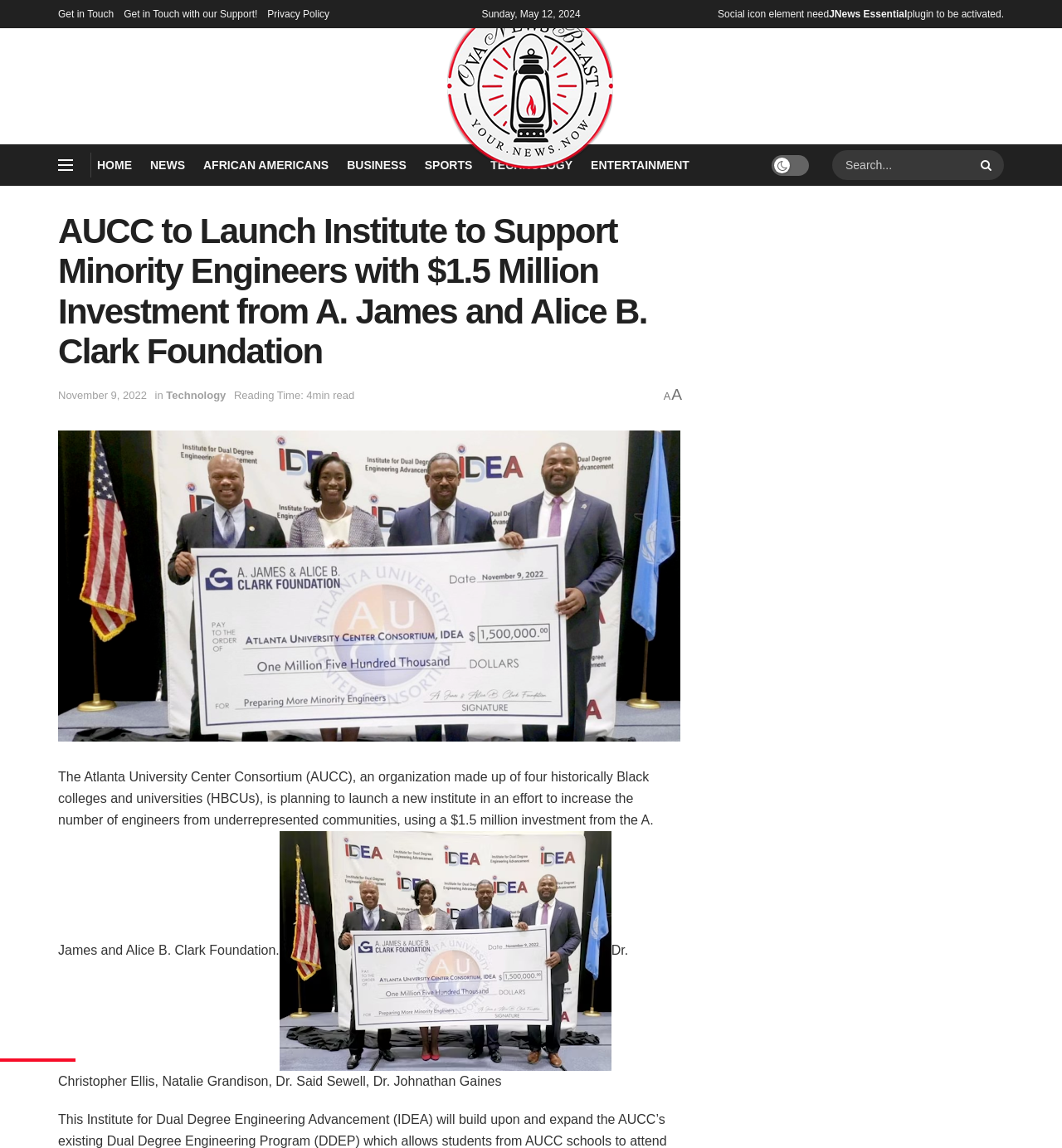Please find the bounding box coordinates (top-left x, top-left y, bottom-right x, bottom-right y) in the screenshot for the UI element described as follows: Technology

[0.157, 0.339, 0.213, 0.35]